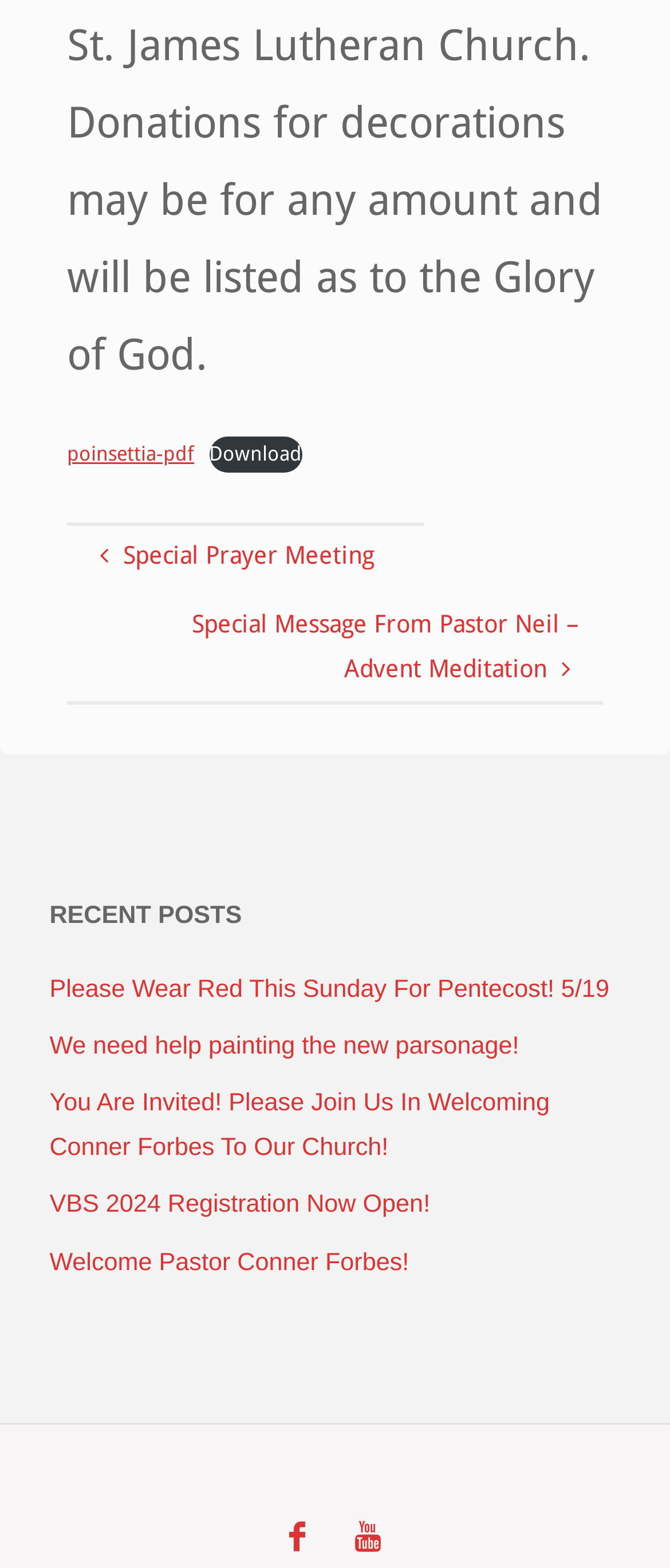Identify the bounding box coordinates necessary to click and complete the given instruction: "Download a PDF".

[0.312, 0.279, 0.45, 0.301]